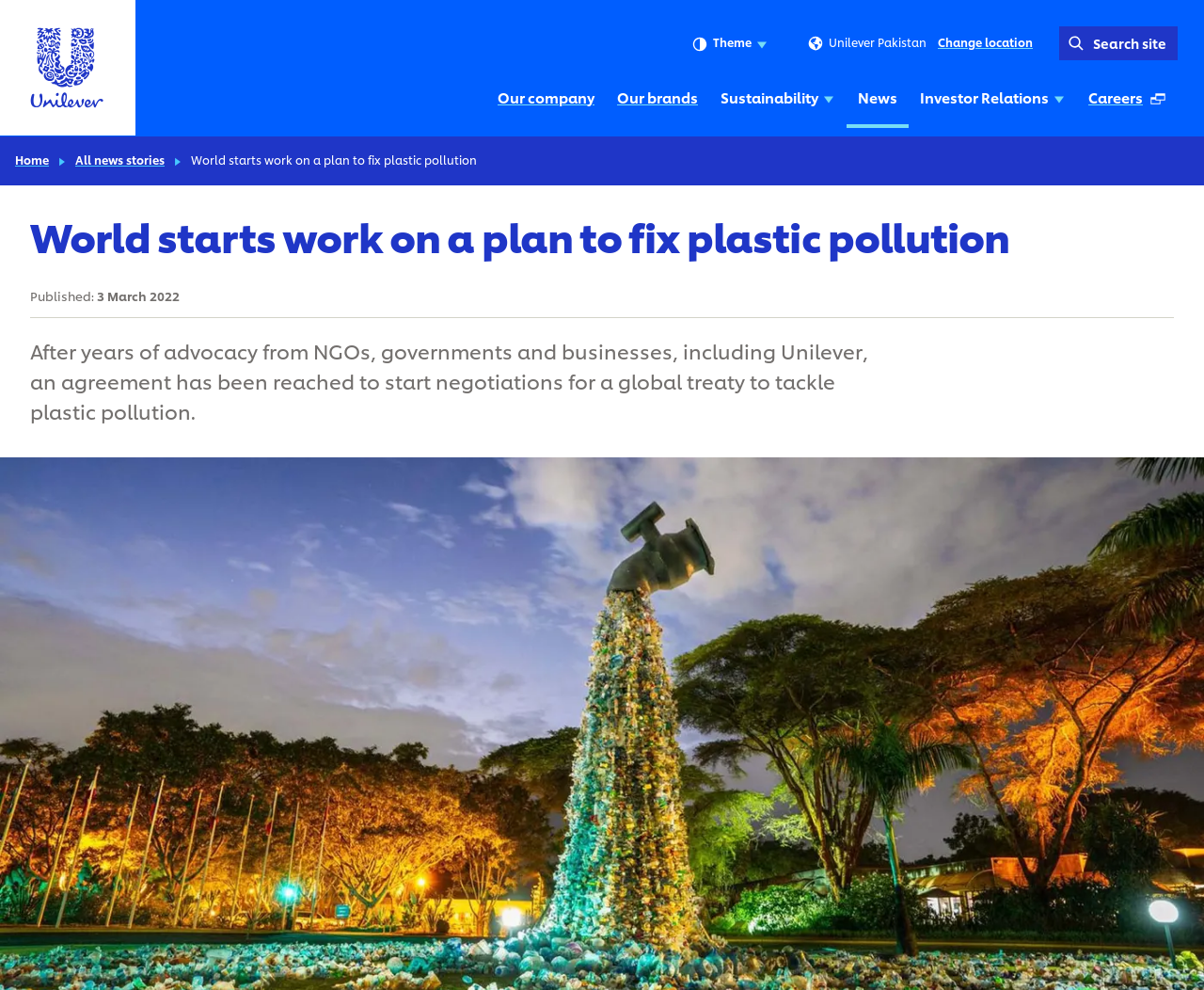Create an elaborate caption for the webpage.

The webpage is about Unilever's news story on the global treaty to tackle plastic pollution. At the top left corner, there is the Unilever logo, which is also a link to the homepage. Next to the logo, there is a link to skip to the content. 

On the top right side, there are several links and buttons, including "Unilever Pakistan", "Change location", "Search site", and a theme button. Below these elements, there is a navigation menu with links to "Our company", "Our brands", "Sustainability", "News", "Investor Relations", and "Careers".

Below the navigation menu, there is a breadcrumb navigation section with links to "Home" and "All news stories". The current page title "World starts work on a plan to fix plastic pollution" is displayed prominently in the middle of the page. 

Under the title, there is a published date "3 March 2022" and a brief summary of the news story, which explains that an agreement has been reached to start negotiations for a global treaty to tackle plastic pollution after years of advocacy from NGOs, governments, and businesses, including Unilever.